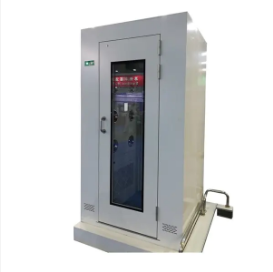What is the name of the company showcasing this cleanroom solution?
Please give a detailed answer to the question using the information shown in the image.

The caption states that this image is part of a product showcase on HAOAIRTECH's website, highlighting their commitment to providing advanced cleanroom solutions.